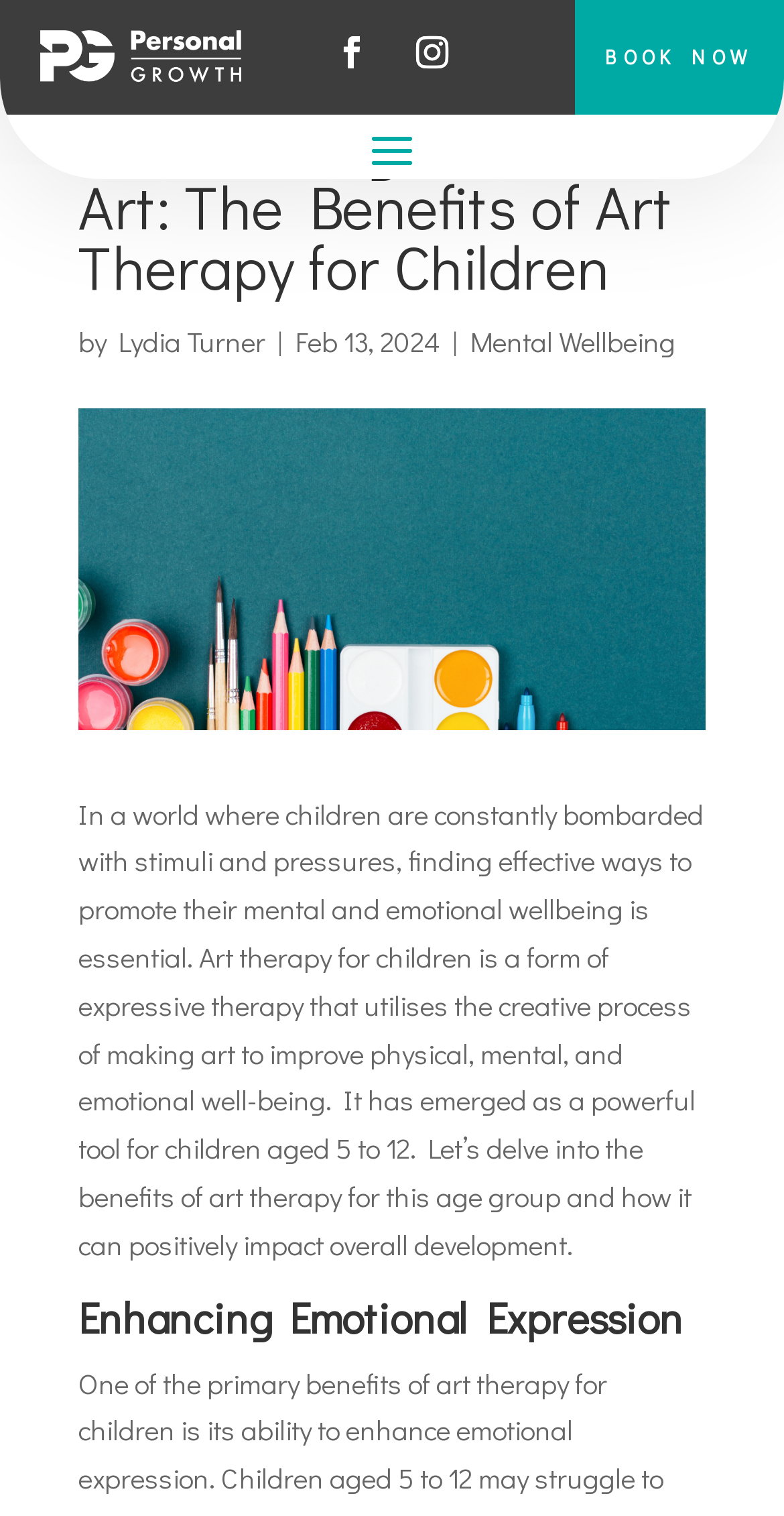Provide a brief response to the question below using a single word or phrase: 
What is the date of the article?

Feb 13, 2024